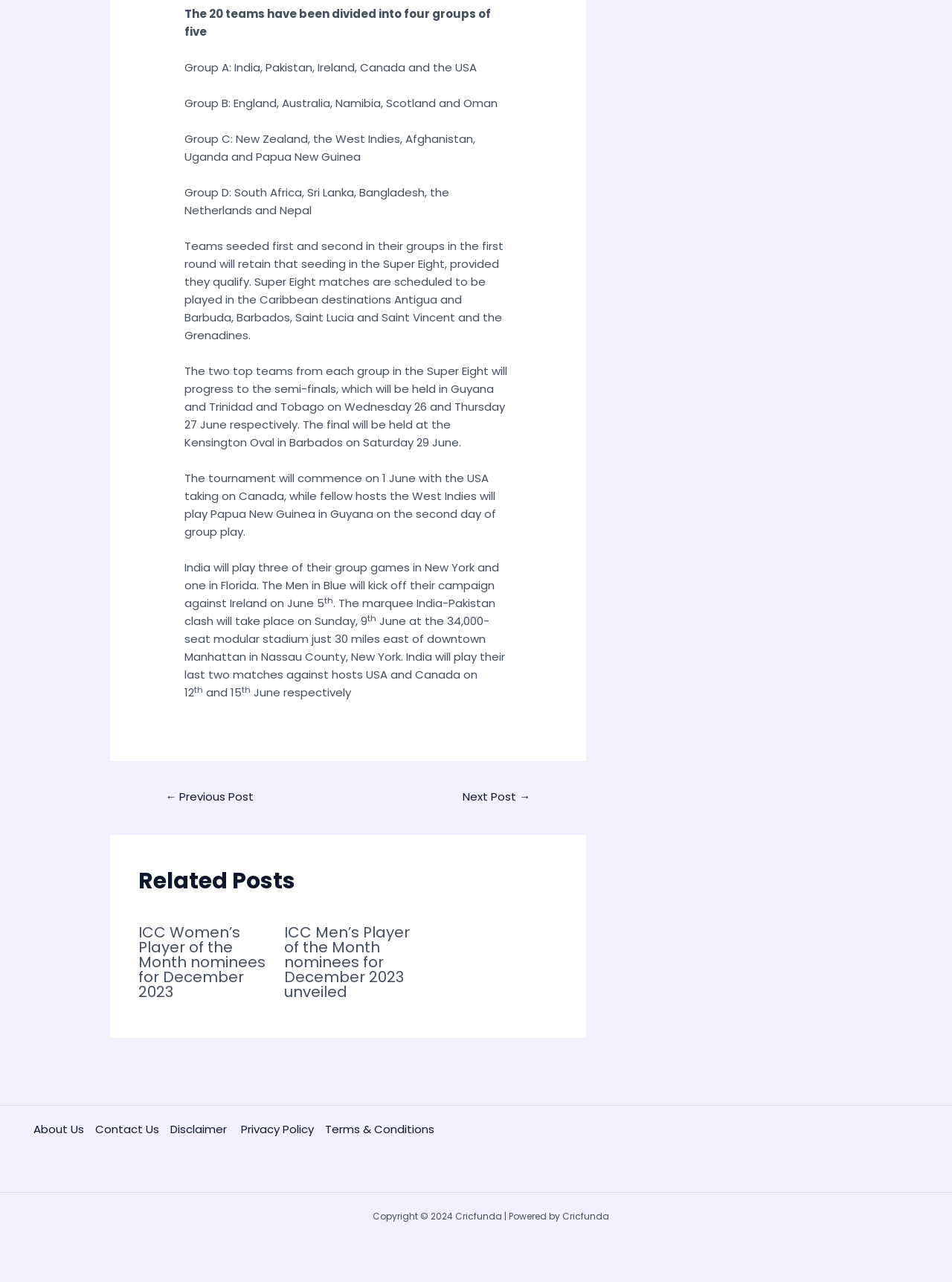Find the bounding box coordinates of the clickable area required to complete the following action: "read related post about ICC Women’s Player of the Month nominees for December 2023".

[0.145, 0.719, 0.279, 0.782]